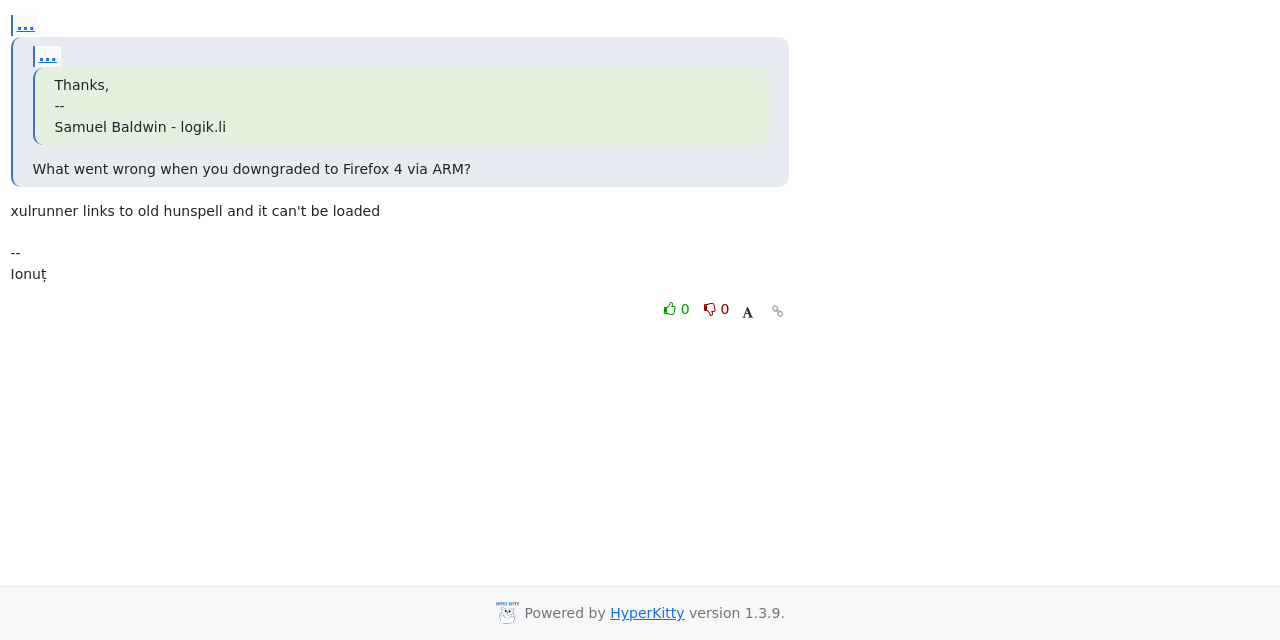Please locate the UI element described by "Home" and provide its bounding box coordinates.

None